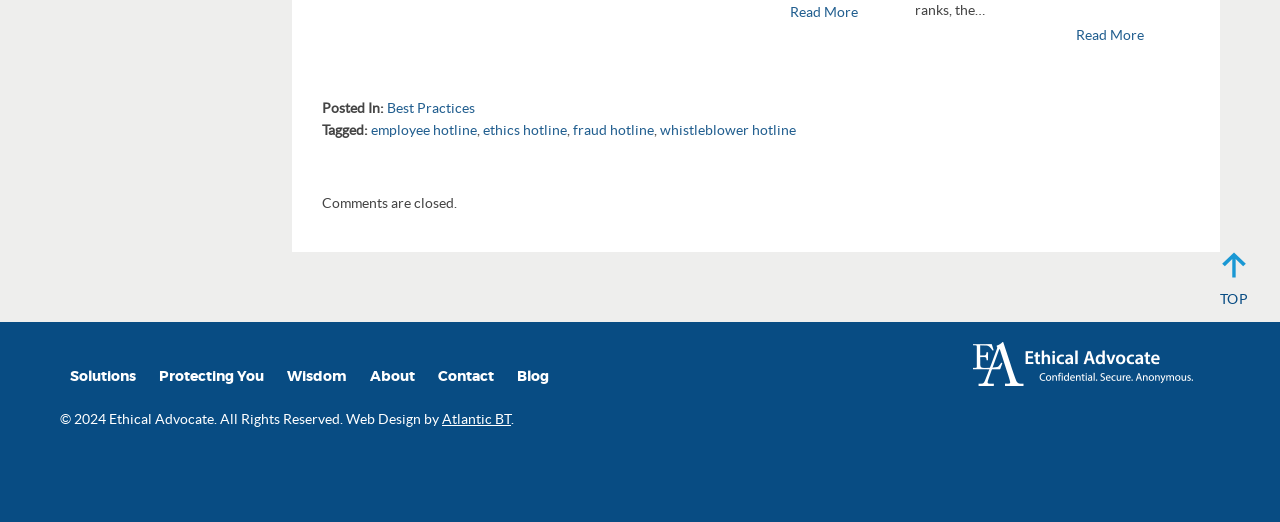Please specify the bounding box coordinates of the element that should be clicked to execute the given instruction: 'Click on 'Read More''. Ensure the coordinates are four float numbers between 0 and 1, expressed as [left, top, right, bottom].

[0.617, 0.003, 0.67, 0.046]